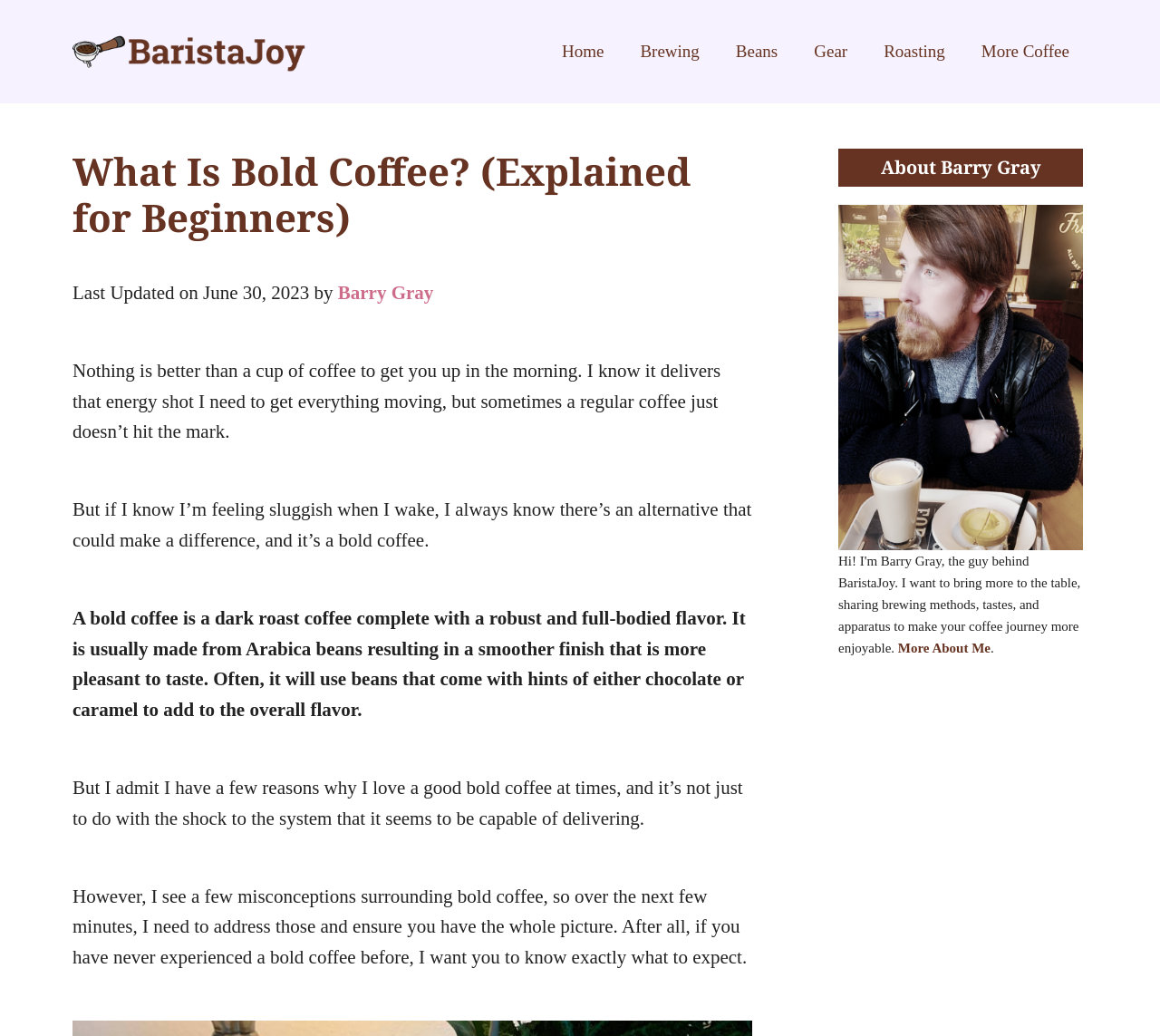Bounding box coordinates are specified in the format (top-left x, top-left y, bottom-right x, bottom-right y). All values are floating point numbers bounded between 0 and 1. Please provide the bounding box coordinate of the region this sentence describes: More About Me

[0.774, 0.619, 0.854, 0.633]